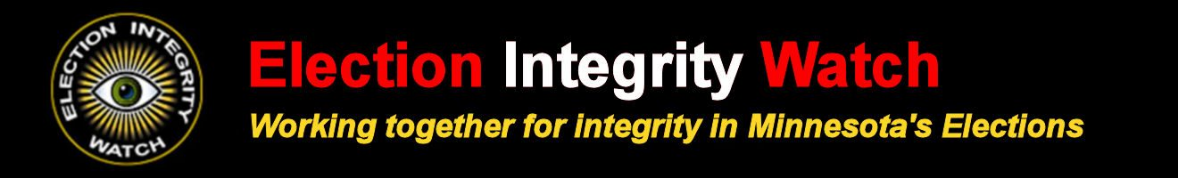What is the background color of the image?
Could you answer the question with a detailed and thorough explanation?

The background color of the image is black, which enhances the visibility of the text and logo, and symbolizes a serious commitment to watching over electoral integrity.